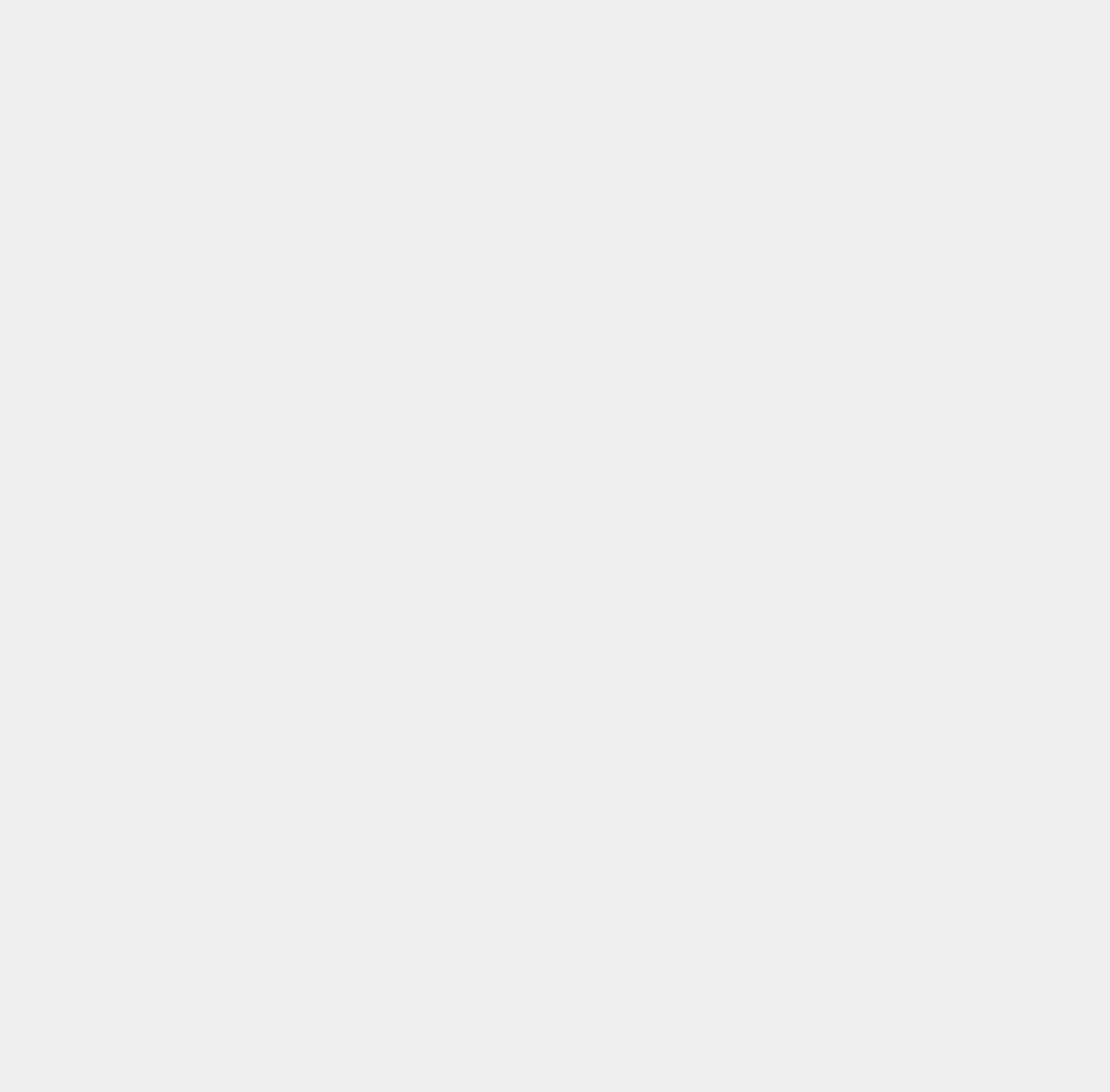Using the details from the image, please elaborate on the following question: What is the benefit of shopping on this website?

I examined the middle section of the webpage and found four groups with text. The third group mentions 'SECURE PAYMENT OPTIONS' as a benefit of shopping on this website.